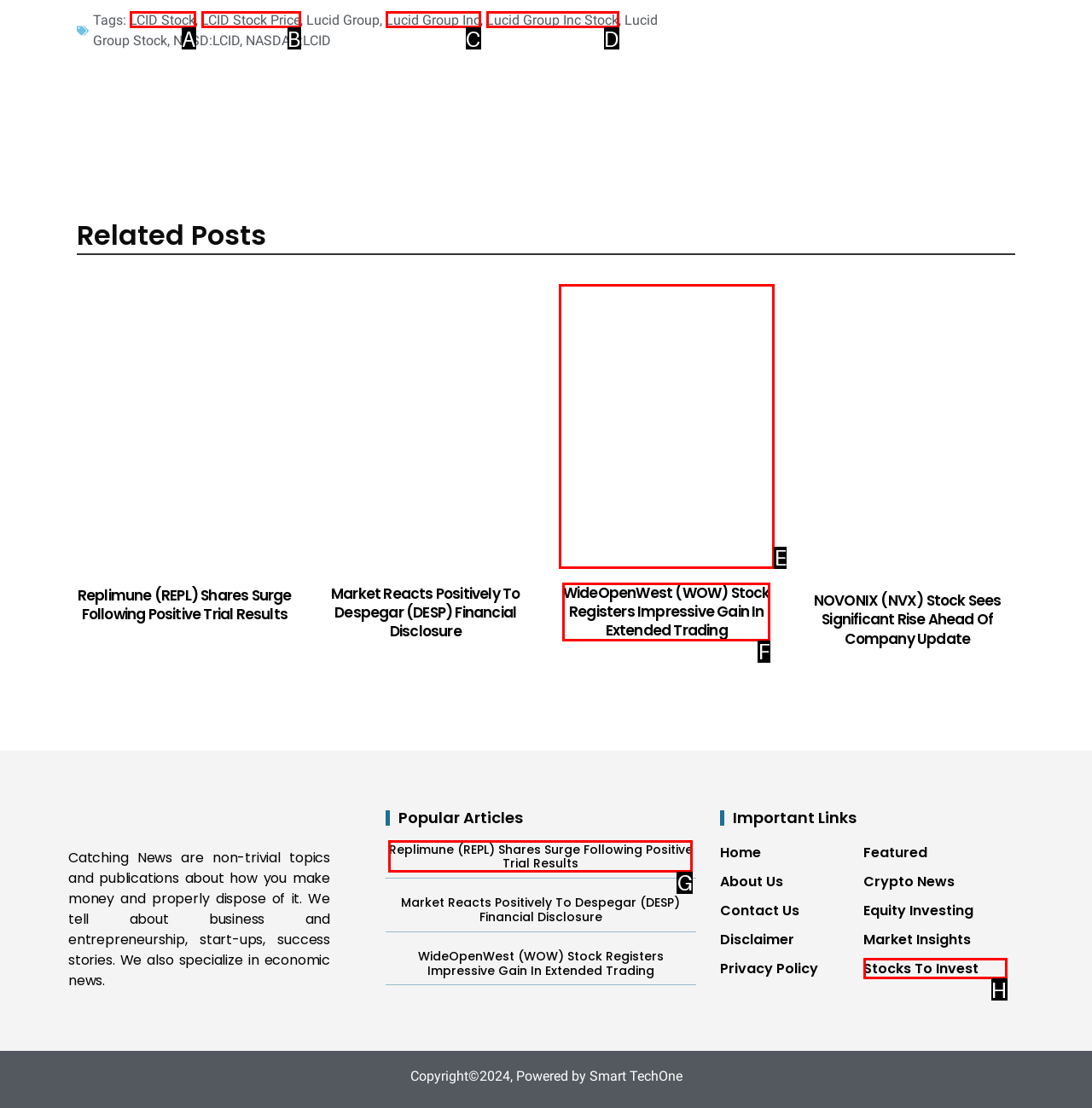From the options shown, which one fits the description: LCID Stock? Respond with the appropriate letter.

A